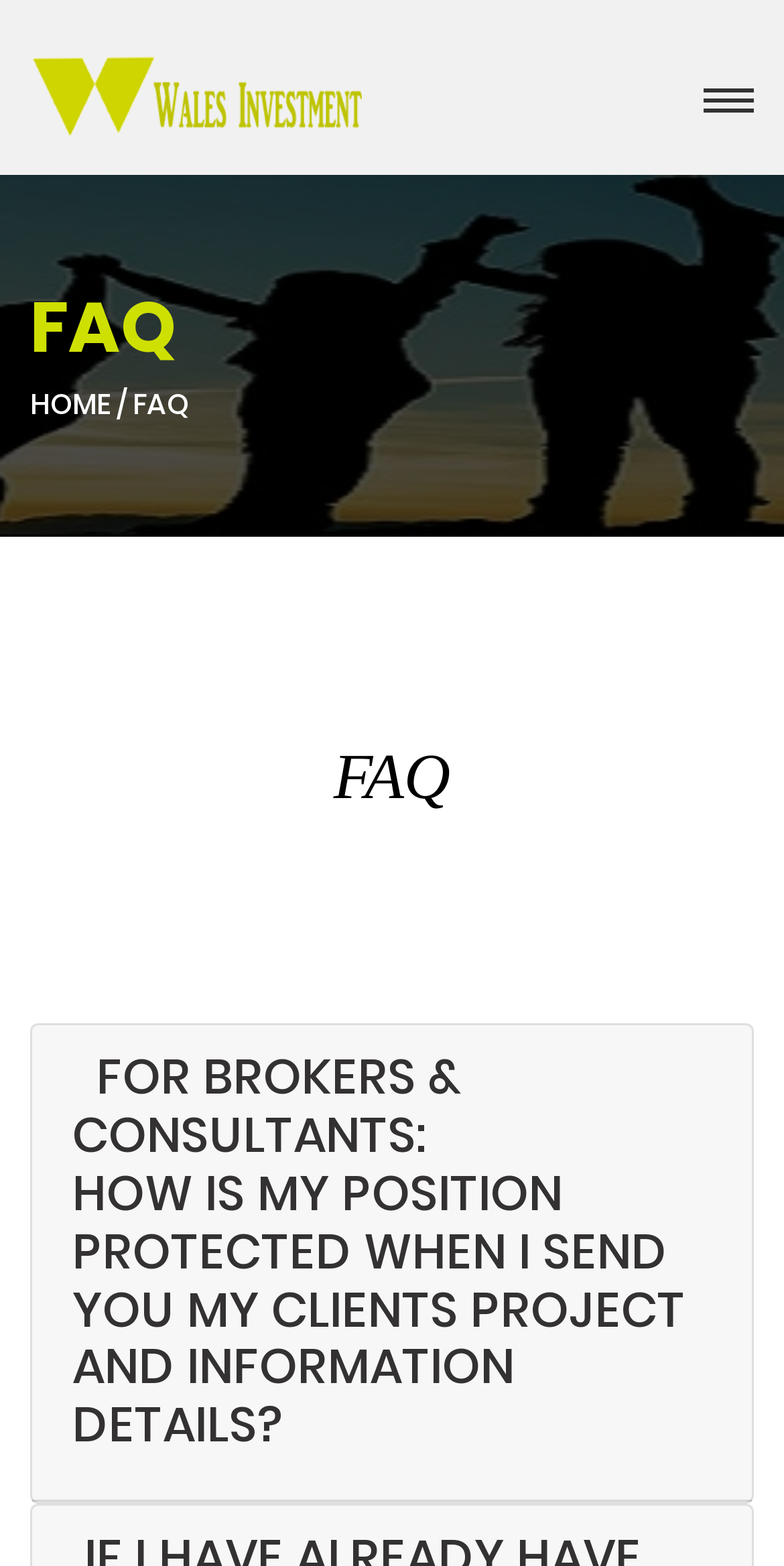Explain the webpage's design and content in an elaborate manner.

The webpage is about Wales Investments Inc, specifically its "About Us" section. At the top left, there is a link. On the top right, there is a button with a popup menu. Below the link, there is a heading that reads "FAQ". 

Under the "FAQ" heading, there are two links, "HOME" and a separator "/" next to it. Below these links, there is another "FAQ" heading. This heading is followed by a tab that contains a long question about how brokers and consultants are protected when sharing client information. The tab is not selected by default. 

When the tab is expanded, a button with the same question appears, and below it, there is a heading with the same question again. The layout of the webpage is organized, with clear headings and concise text, making it easy to navigate.